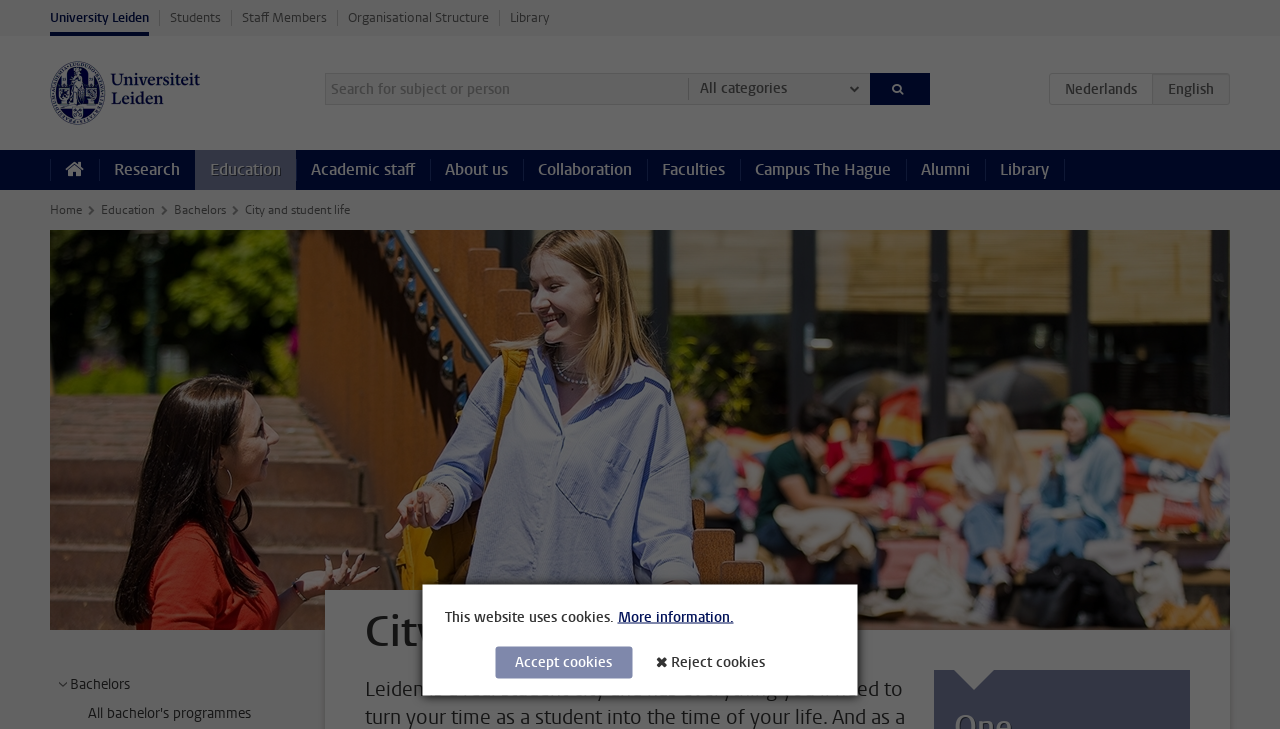What is the text of the heading above the 'Bachelors' link?
Look at the image and respond with a single word or a short phrase.

City and student life